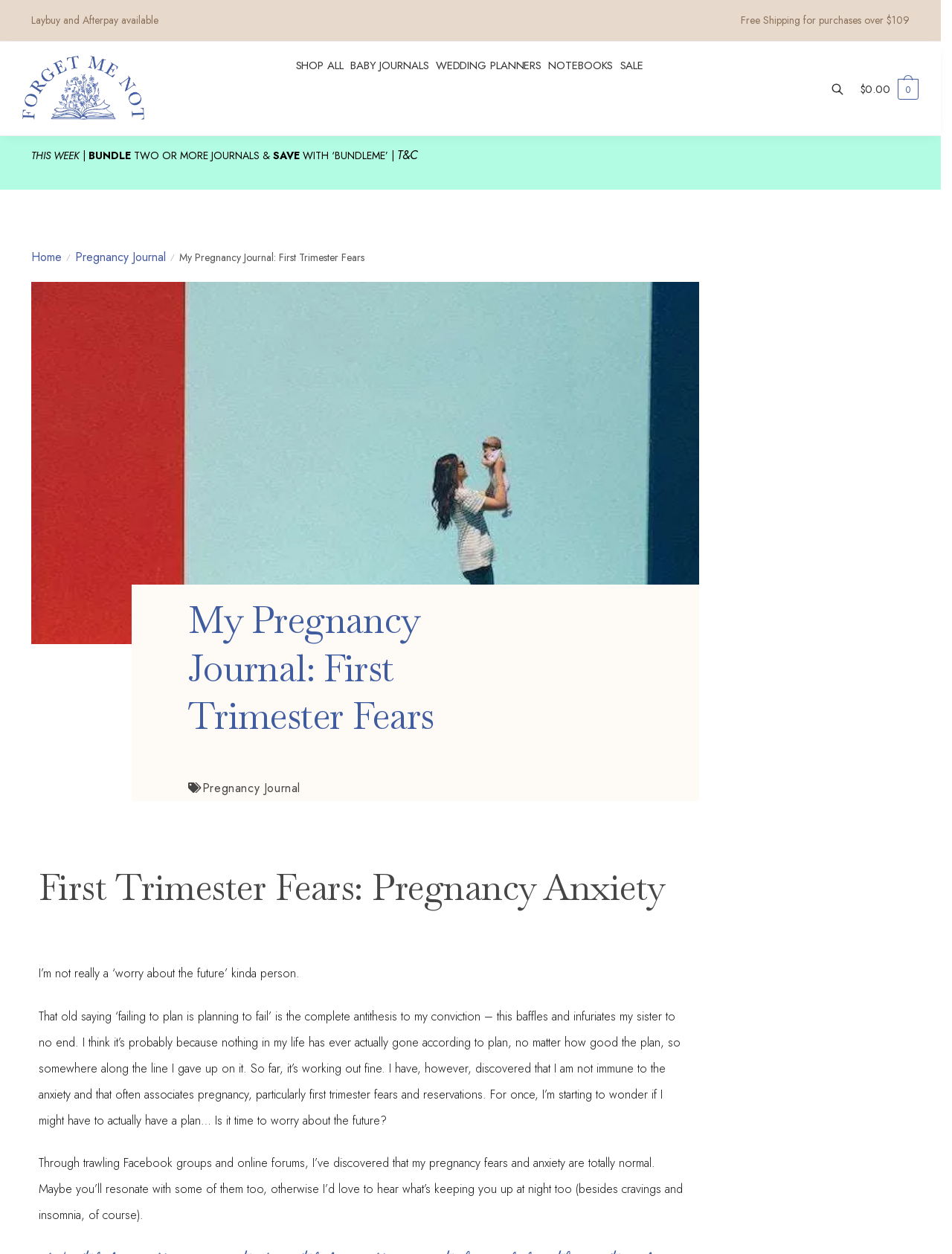Describe every aspect of the webpage comprehensively.

This webpage appears to be a blog post or article about pregnancy anxiety and fears during the first trimester. At the top of the page, there are several links and text elements, including a navigation menu with links to "Home", "Pregnancy Journal", and other categories. There is also a breadcrumb trail showing the current page's location within the website.

Below the navigation menu, there is a large image related to pregnancy fears and anxiety, taking up most of the width of the page. Above the image, there is a heading that reads "My Pregnancy Journal: First Trimester Fears". 

To the left of the image, there is a section with several links, including "SHOP ALL", "BABY JOURNALS", "WEDDING PLANNERS", and others. There is also a link to "Forget Me Not Journals" with an accompanying image.

The main content of the page starts below the image, with a heading that reads "First Trimester Fears: Pregnancy Anxiety". The text that follows is a personal account of the author's experience with pregnancy anxiety, discussing their tendency to not worry about the future and how this approach has worked for them so far. However, they express concerns about the need to plan for the future, particularly during pregnancy. The author also mentions that they have discovered that their fears and anxiety are normal through online research and would like to hear from others who may be experiencing similar feelings.

Throughout the page, there are several other elements, including a link to "T&C" (terms and conditions), a link to "$0.00 0" (possibly a shopping cart), and some promotional text about free shipping and payment options.